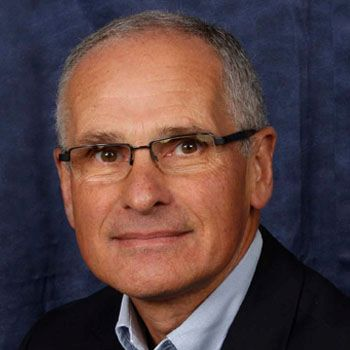What is the color of the backdrop in the image?
Look at the screenshot and provide an in-depth answer.

According to the caption, the backdrop appears to be a deep blue, providing a stark contrast that highlights George Filliter's demeanor.